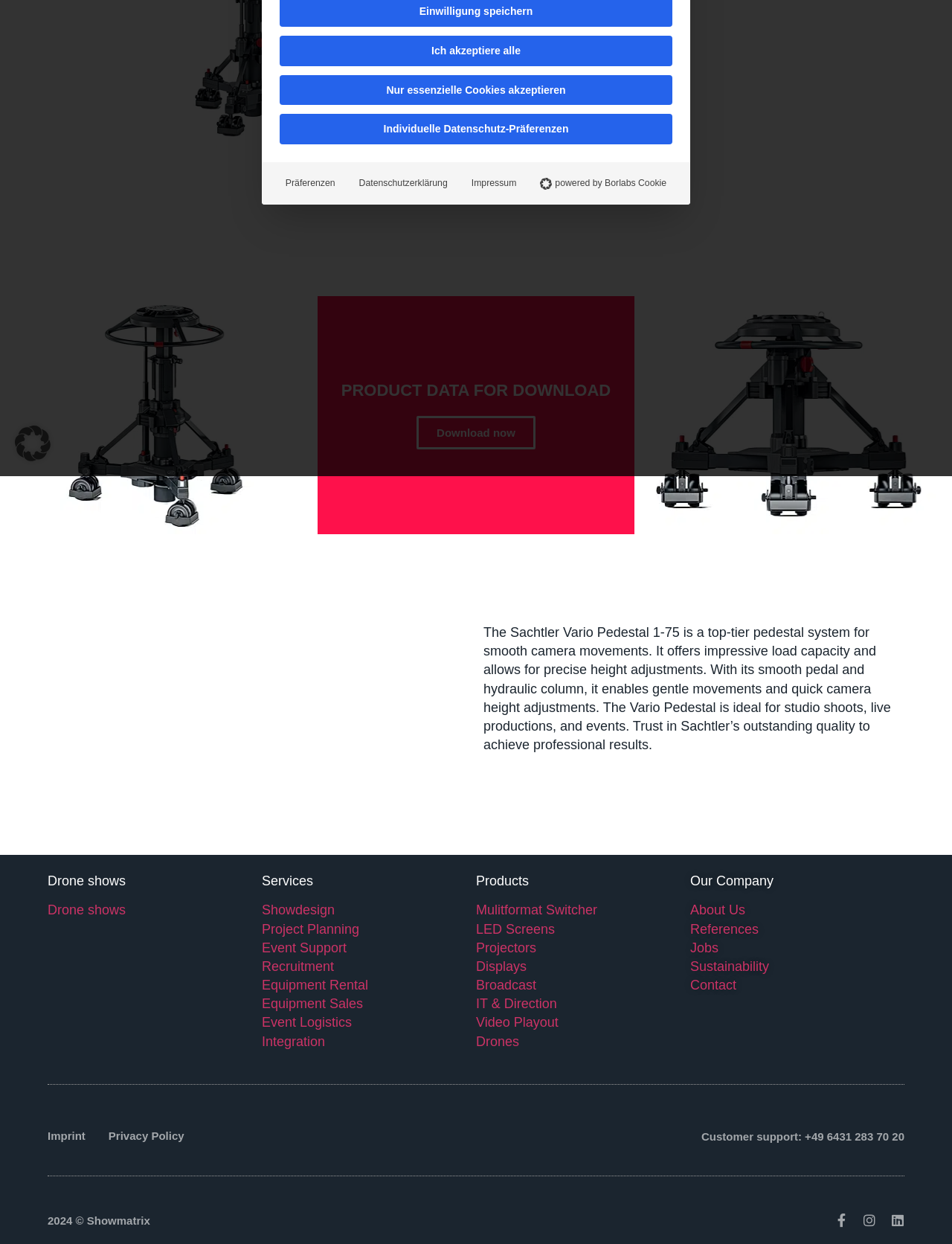Extract the bounding box coordinates for the UI element described by the text: "Equipment Sales". The coordinates should be in the form of [left, top, right, bottom] with values between 0 and 1.

[0.275, 0.801, 0.381, 0.813]